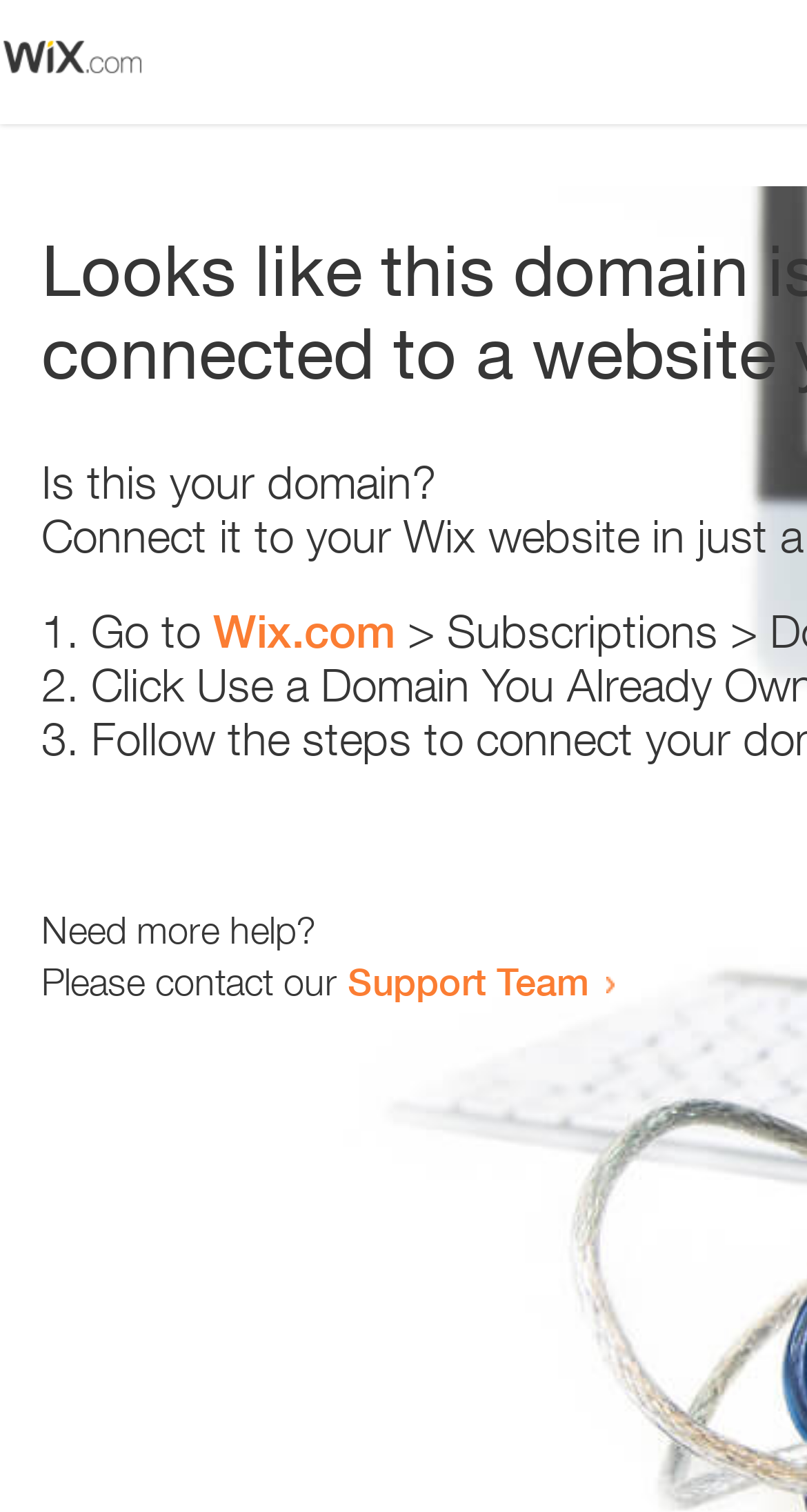What is the link text in the second list item?
Based on the screenshot, answer the question with a single word or phrase.

Wix.com